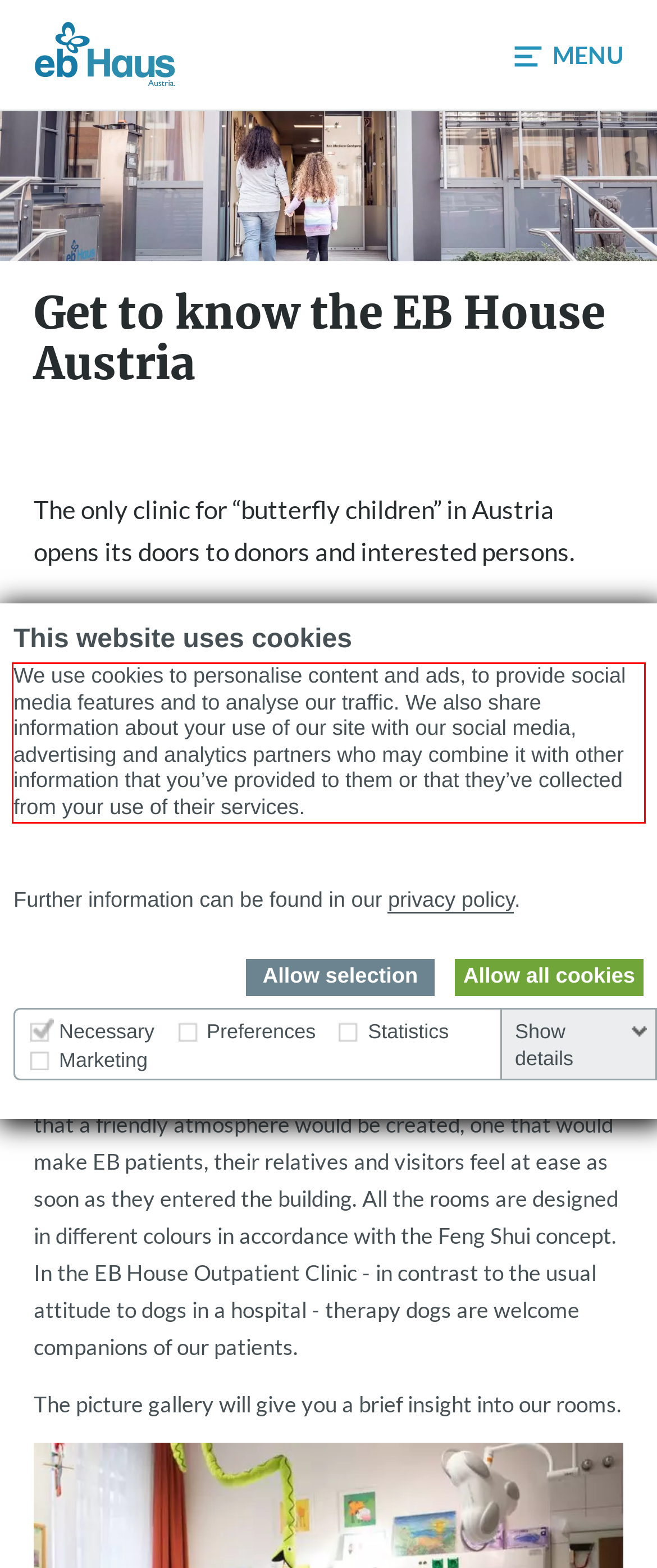Please extract the text content from the UI element enclosed by the red rectangle in the screenshot.

We use cookies to personalise content and ads, to provide social media features and to analyse our traffic. We also share information about your use of our site with our social media, advertising and analytics partners who may combine it with other information that you’ve provided to them or that they’ve collected from your use of their services.